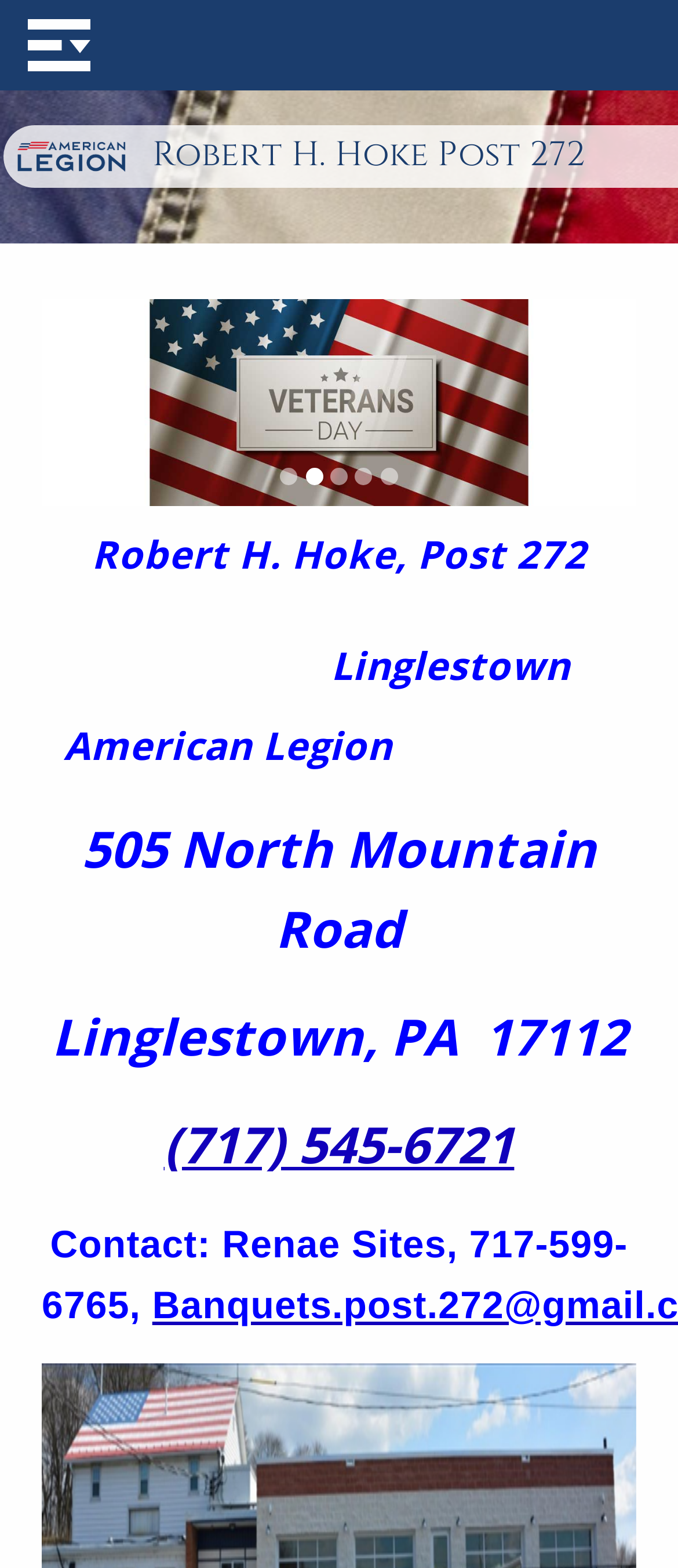Identify and generate the primary title of the webpage.

Robert H. Hoke Post 272